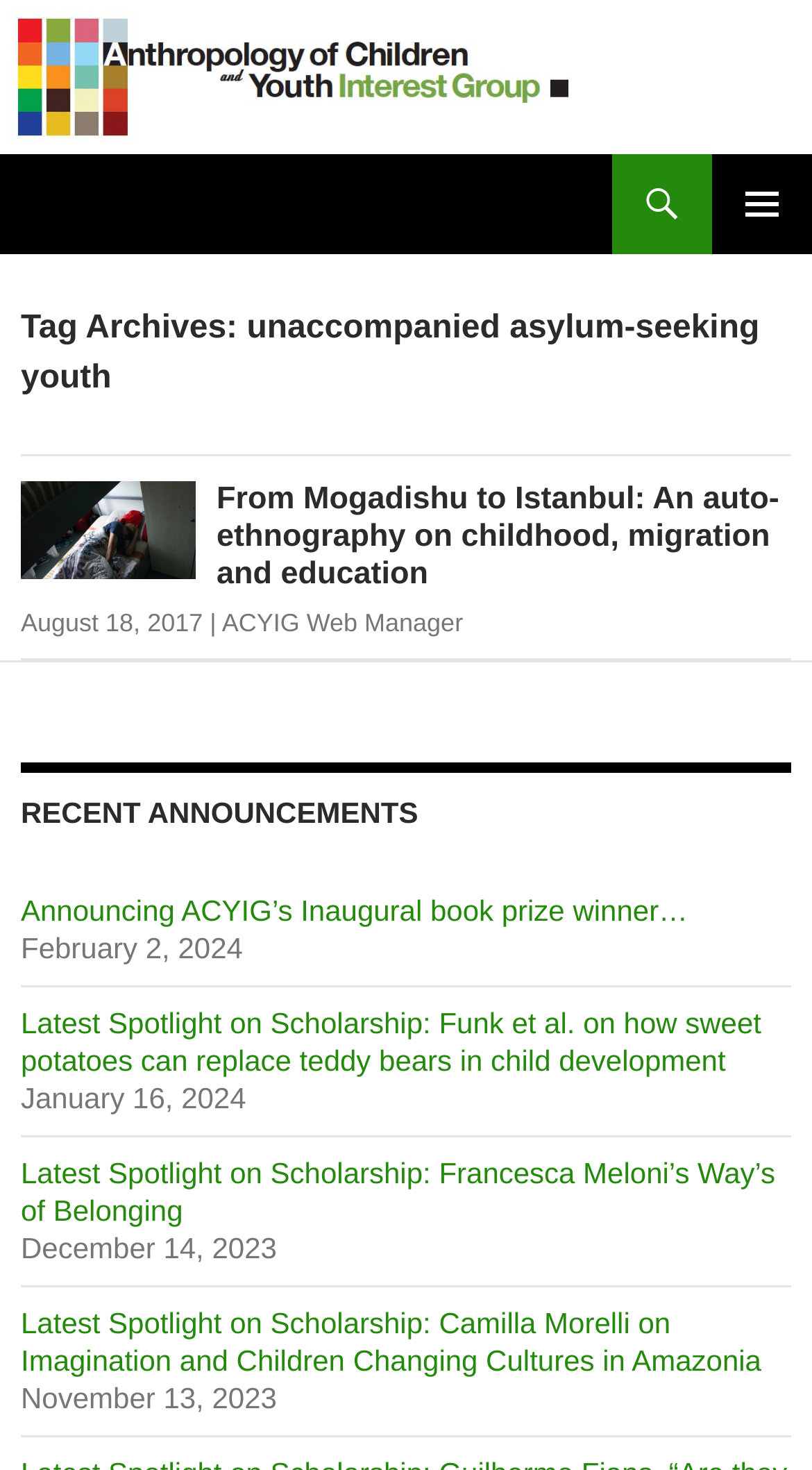Provide a short, one-word or phrase answer to the question below:
Who is the author of the latest announcement?

ACYIG Web Manager